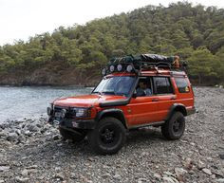What is on the roof rack of the vehicle?
Carefully analyze the image and provide a detailed answer to the question.

According to the caption, the roof rack of the vehicle 'holds camping gear', suggesting that the vehicle is equipped for outdoor adventures and camping trips.